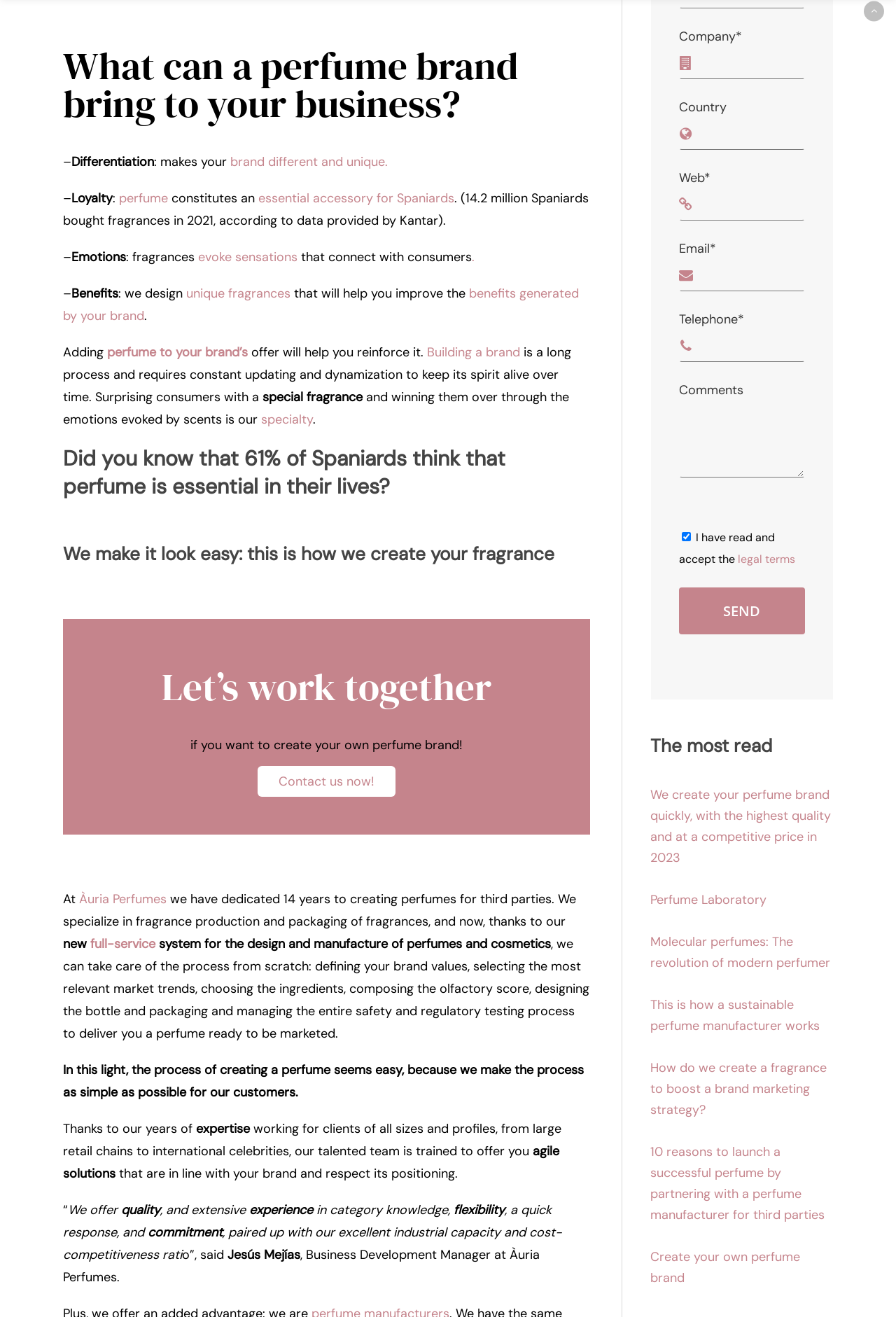Given the element description evoke sensations, identify the bounding box coordinates for the UI element on the webpage screenshot. The format should be (top-left x, top-left y, bottom-right x, bottom-right y), with values between 0 and 1.

[0.221, 0.189, 0.332, 0.201]